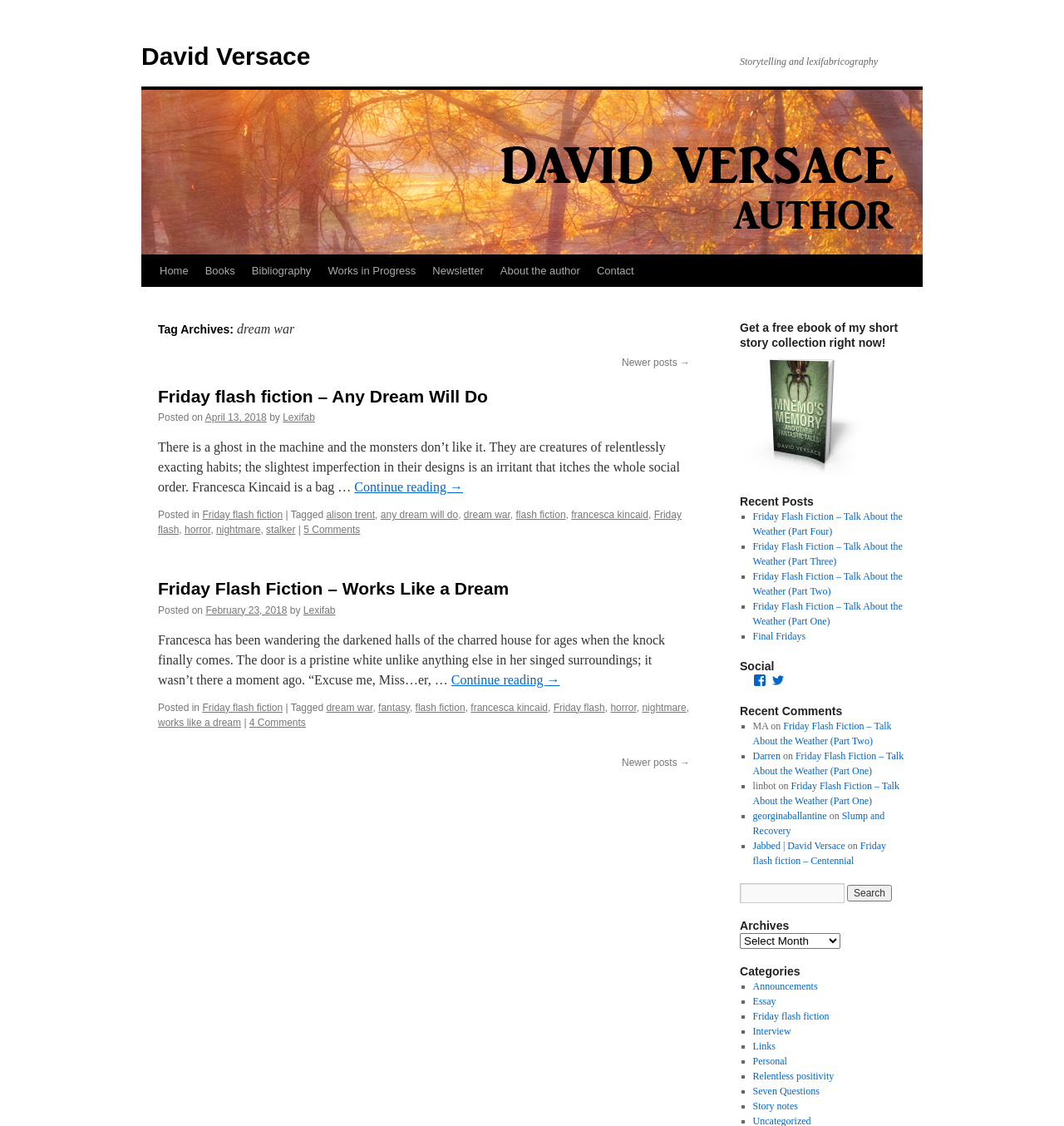Determine the main heading text of the webpage.

Tag Archives: dream war